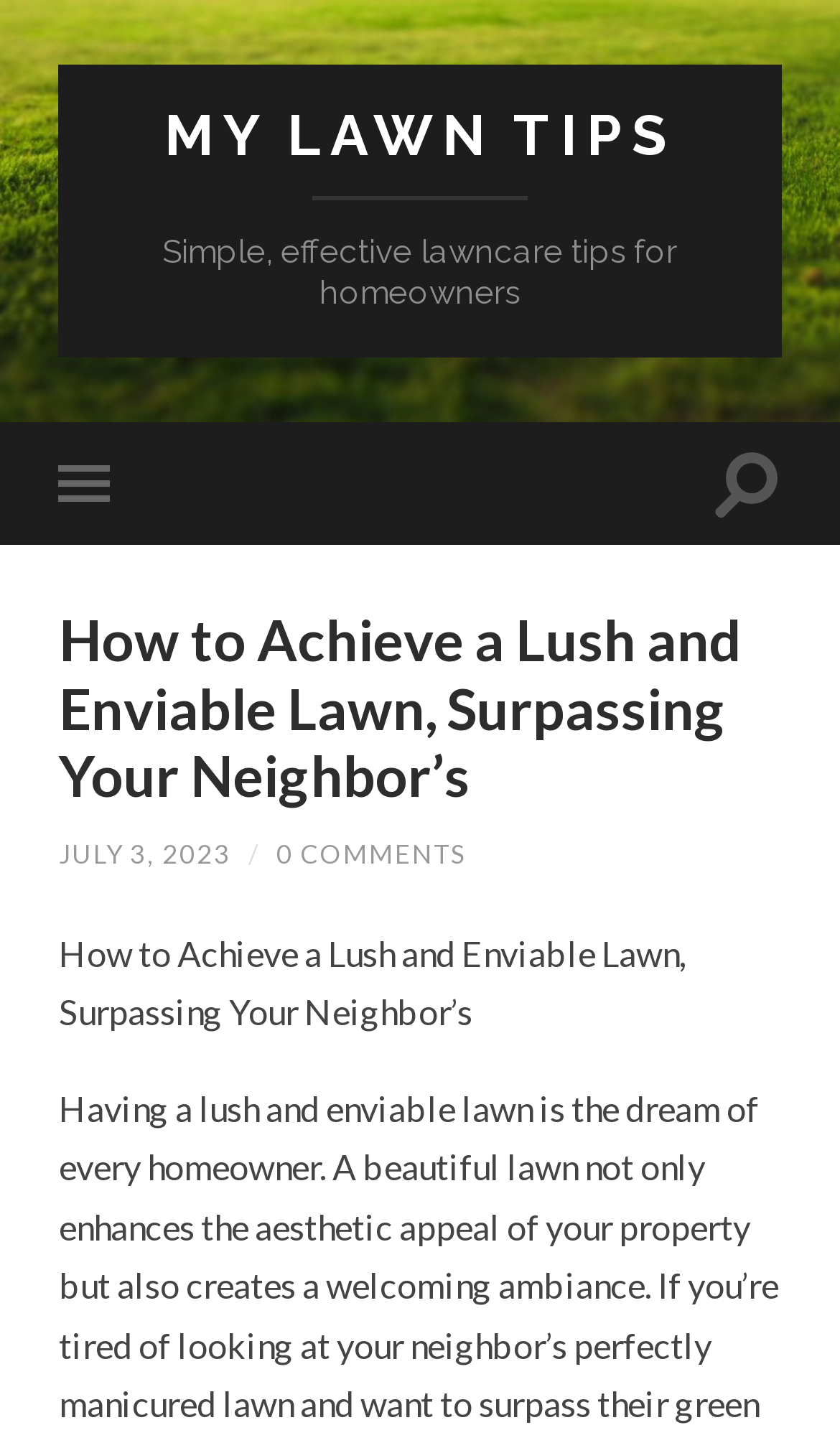How many comments are there on the article?
Based on the image content, provide your answer in one word or a short phrase.

0